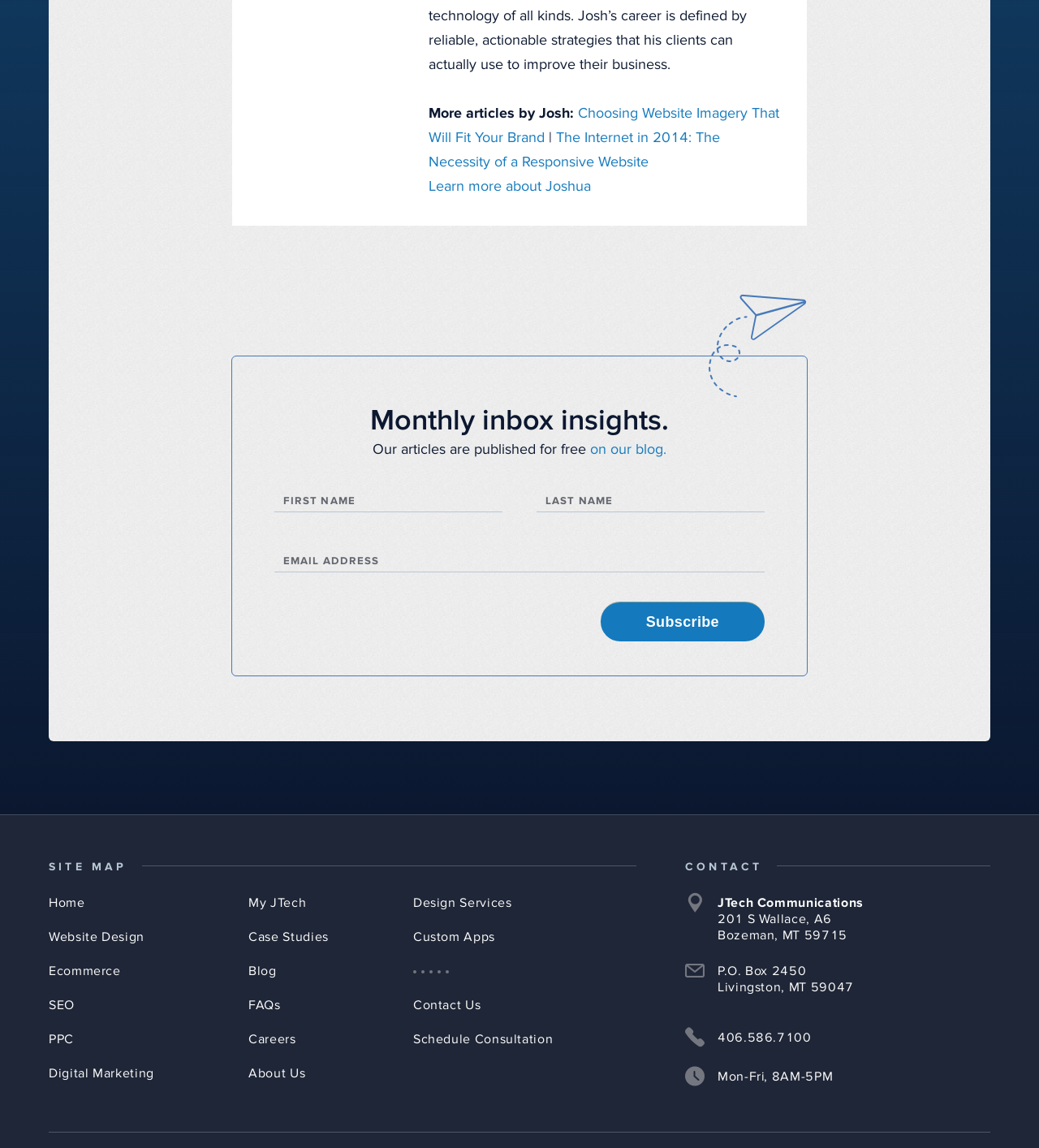Please determine the bounding box coordinates for the UI element described as: "FAQs".

[0.239, 0.868, 0.27, 0.883]